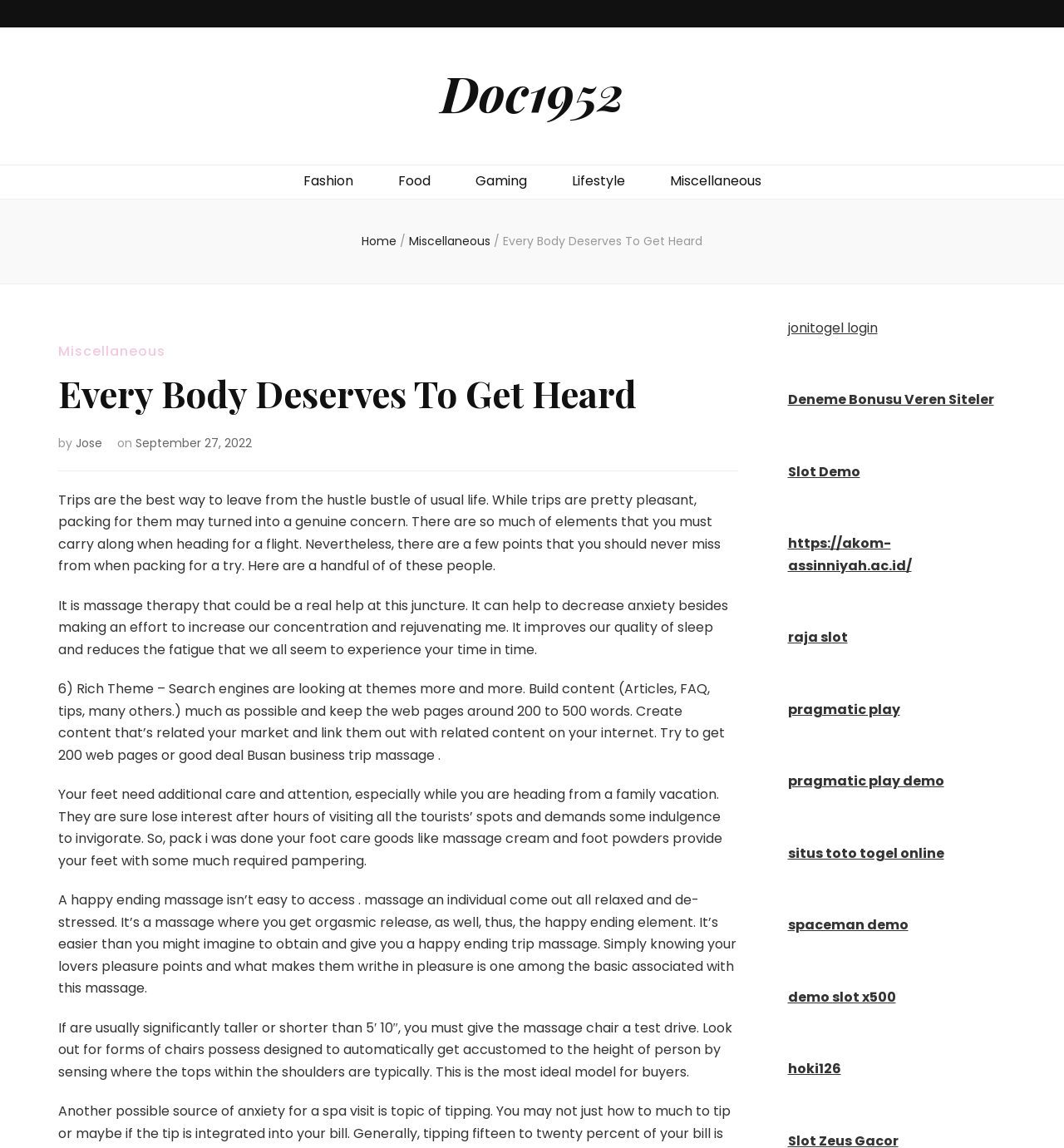Give a one-word or short phrase answer to this question: 
What is the topic of the article?

Massage and travel